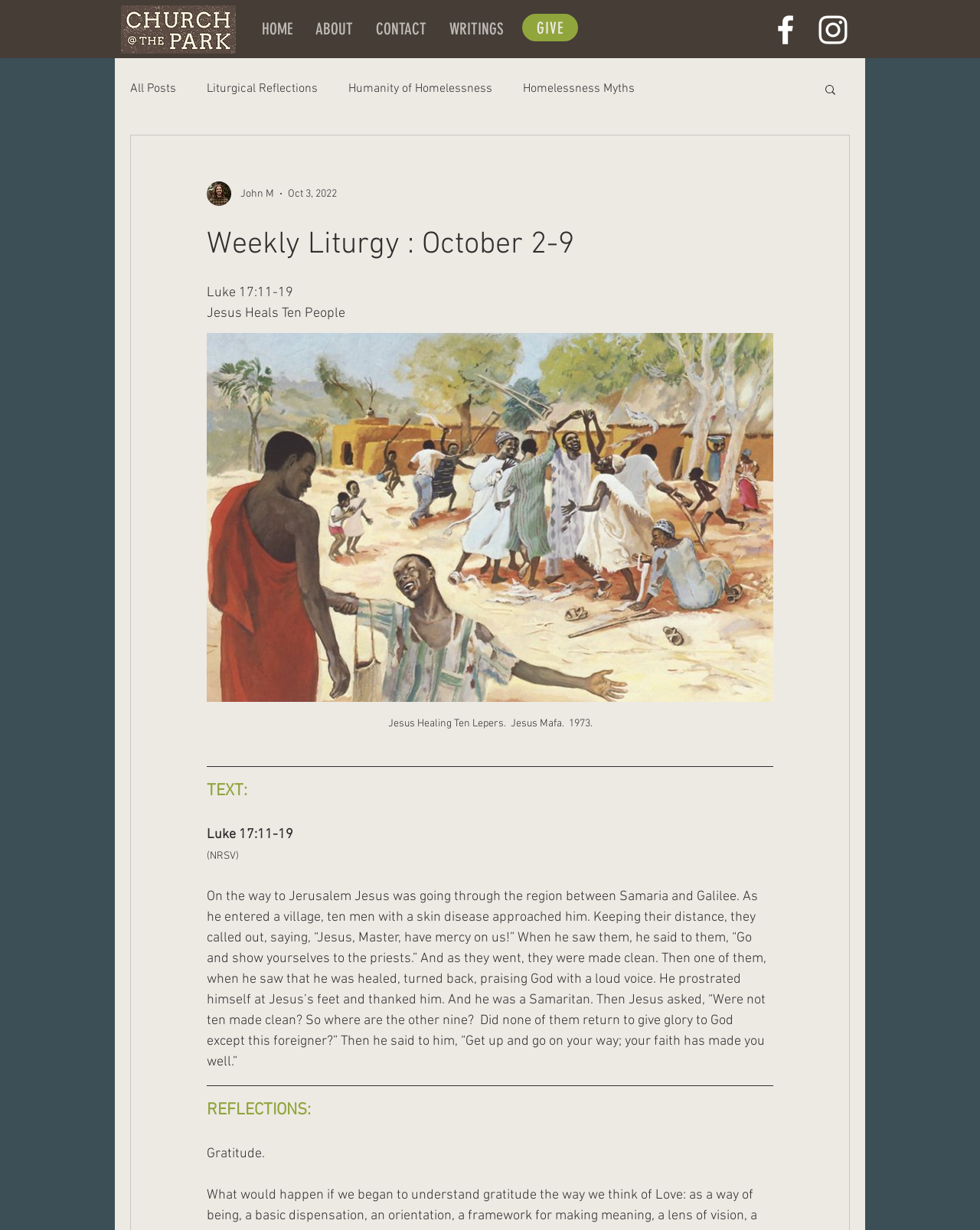Please analyze the image and give a detailed answer to the question:
How many social media icons are in the 'Social Bar'?

I counted the social media icons in the 'Social Bar' and found two icons: 'White Facebook Icon' and 'White Instagram Icon'.